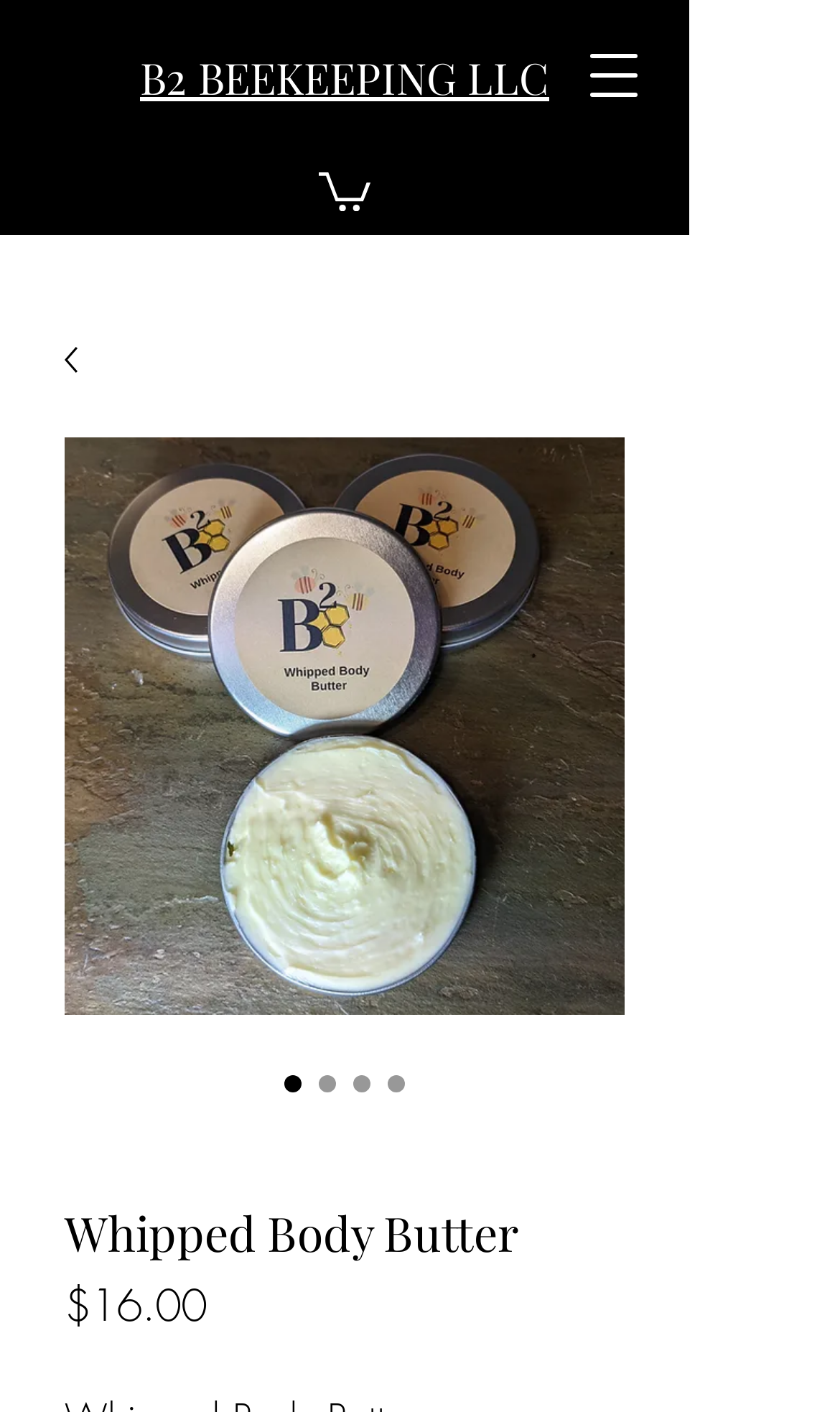Please use the details from the image to answer the following question comprehensively:
What is the name of the company?

I found the company name by looking at the link at the top of the page, which says 'B2 BEEKEEPING LLC'.